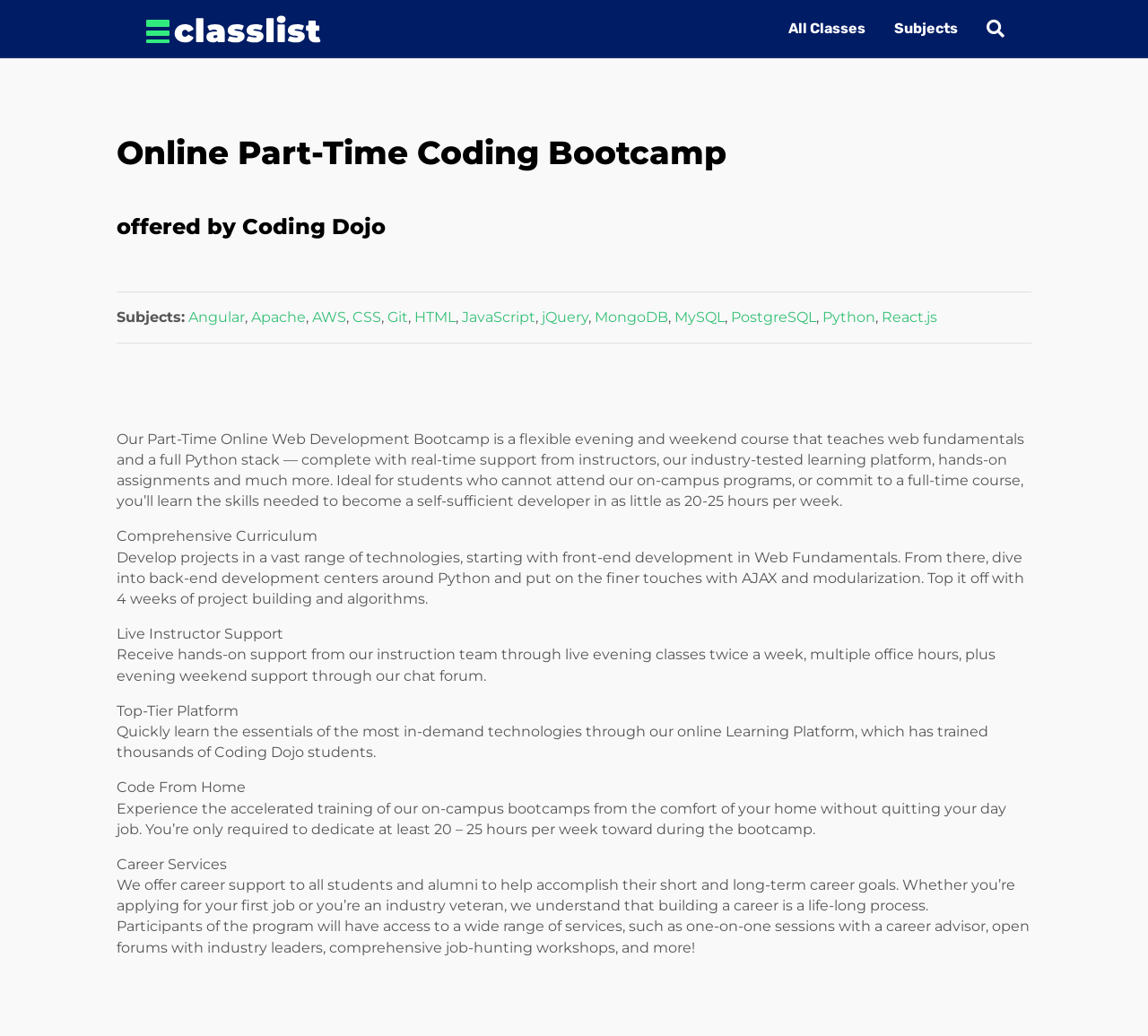Respond with a single word or short phrase to the following question: 
What is the focus of the bootcamp?

Web Development